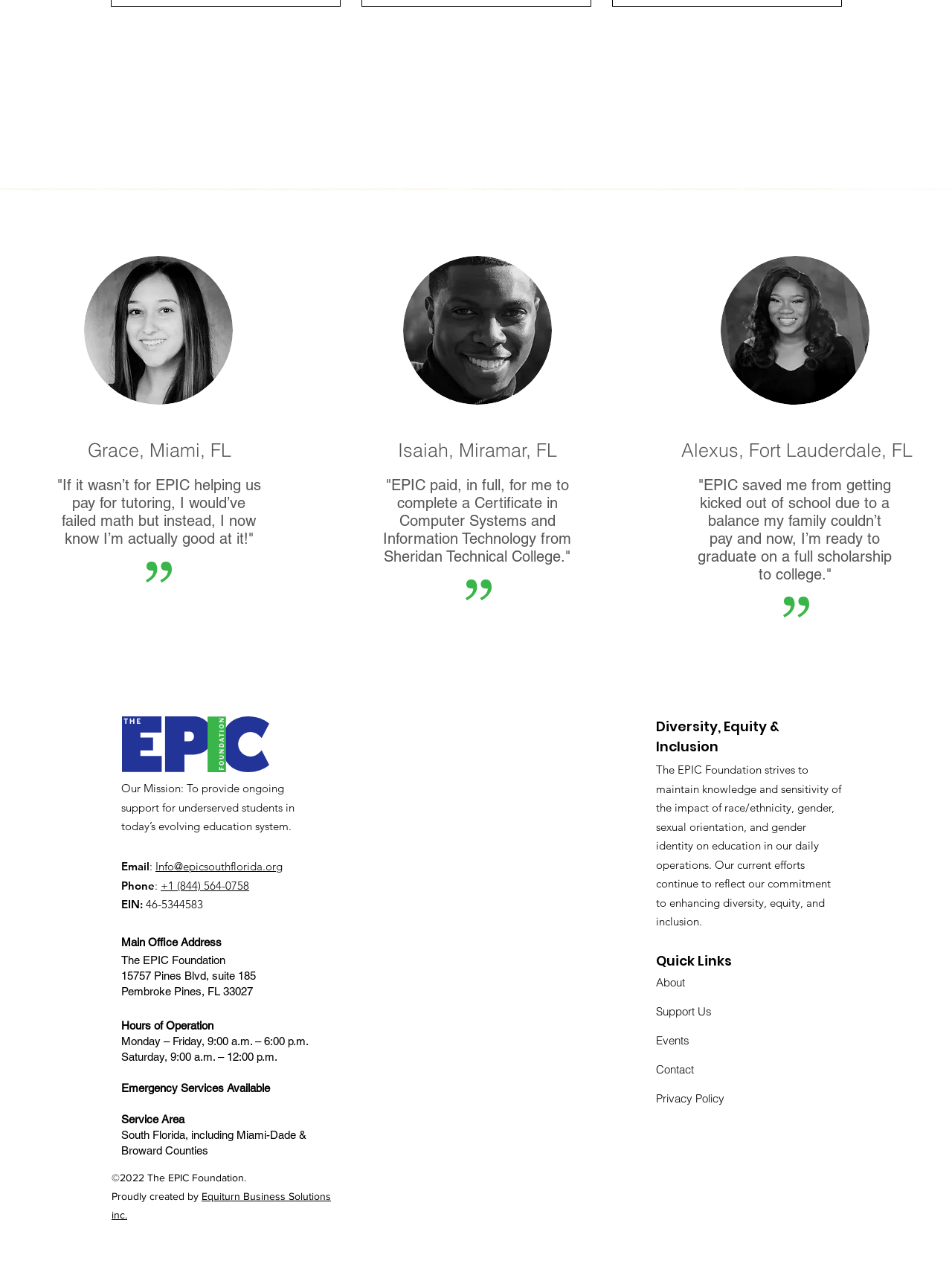Based on the provided description, "Support Us", find the bounding box of the corresponding UI element in the screenshot.

[0.689, 0.786, 0.748, 0.796]